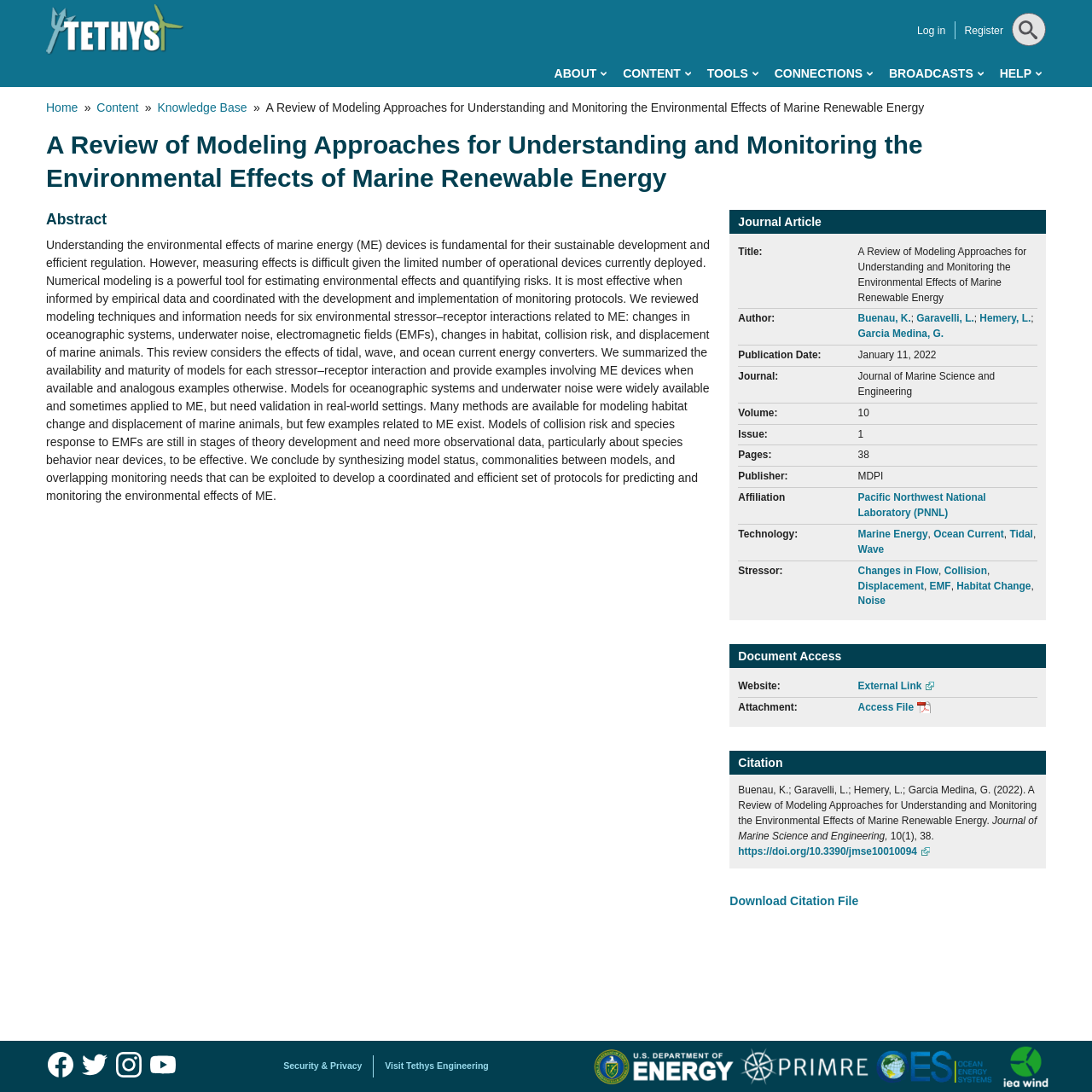Identify and provide the bounding box coordinates of the UI element described: "parent_node: Log in title="Home"". The coordinates should be formatted as [left, top, right, bottom], with each number being a float between 0 and 1.

[0.042, 0.004, 0.169, 0.051]